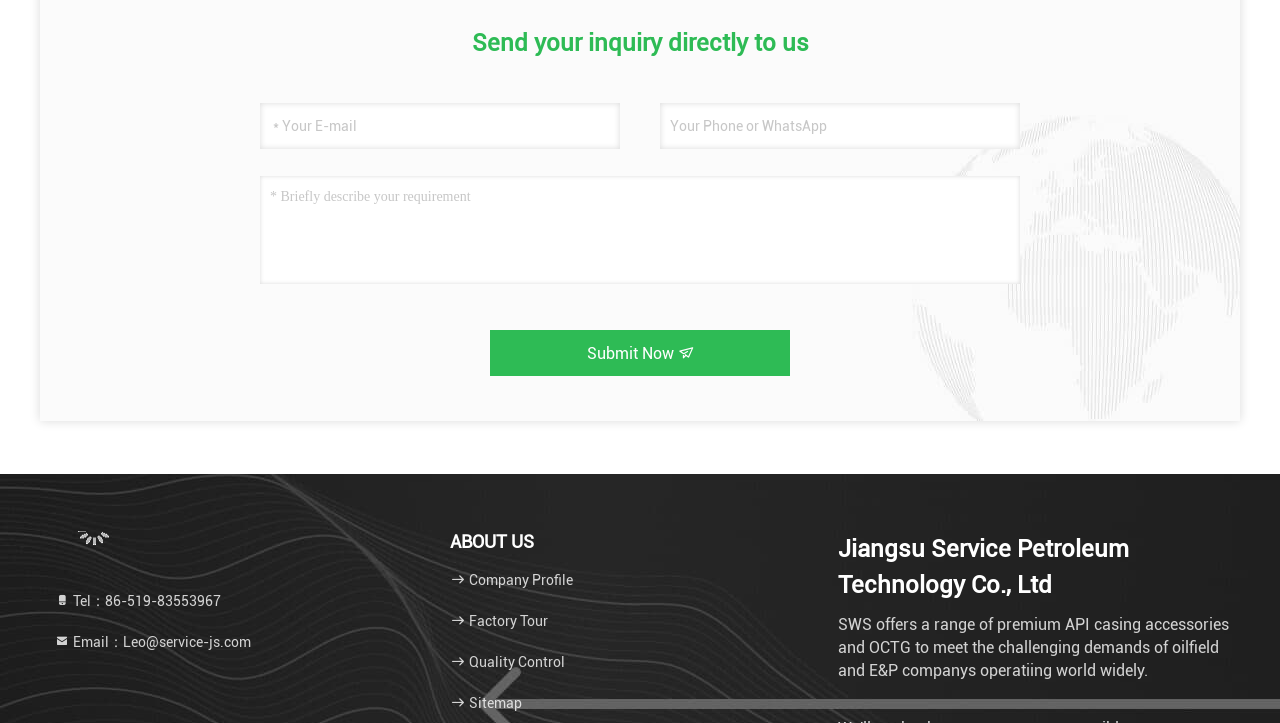Please identify the bounding box coordinates of the element I should click to complete this instruction: 'Submit the inquiry'. The coordinates should be given as four float numbers between 0 and 1, like this: [left, top, right, bottom].

[0.383, 0.456, 0.617, 0.52]